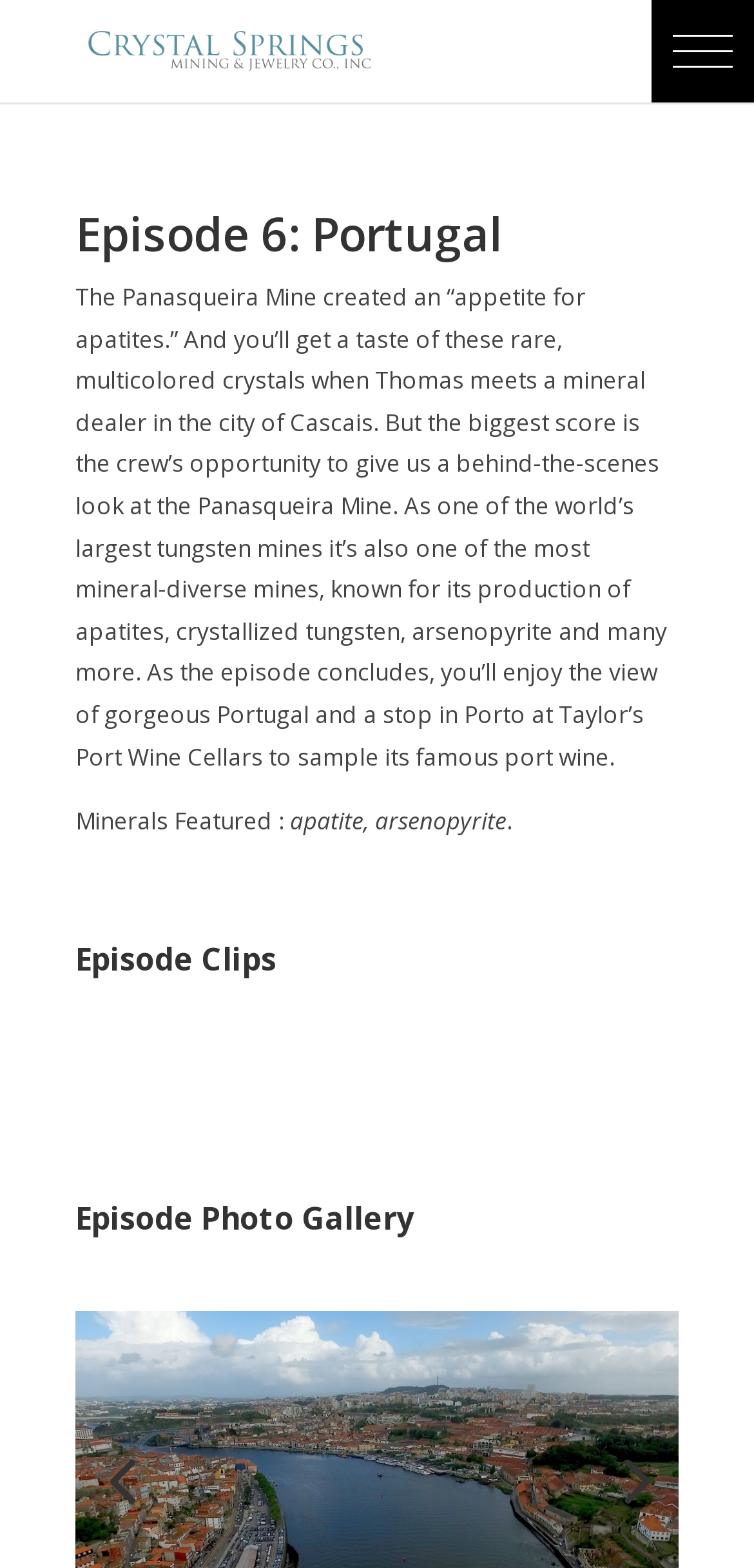Identify the bounding box for the UI element described as: "Previous". Ensure the coordinates are four float numbers between 0 and 1, formatted as [left, top, right, bottom].

[0.1, 0.914, 0.223, 0.973]